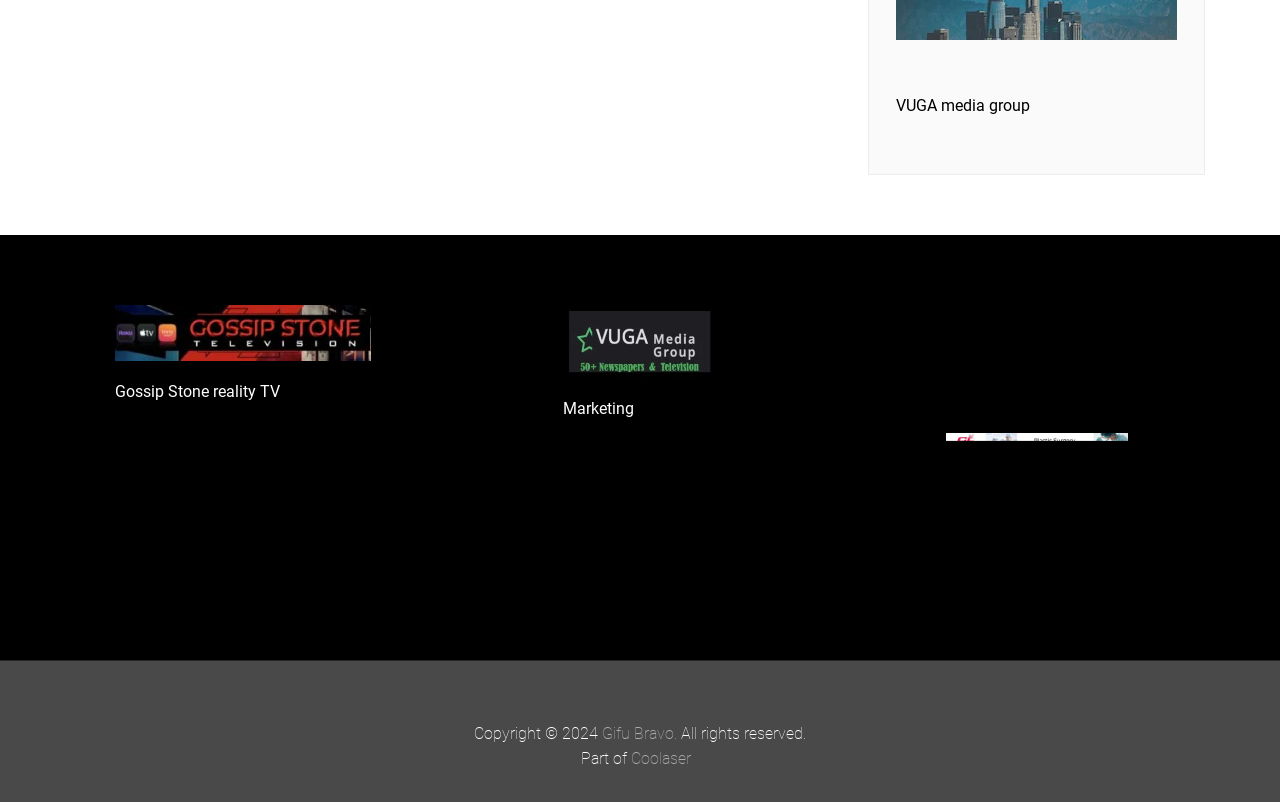What is the topic of the link at the bottom left?
Please use the image to provide a one-word or short phrase answer.

business marketing